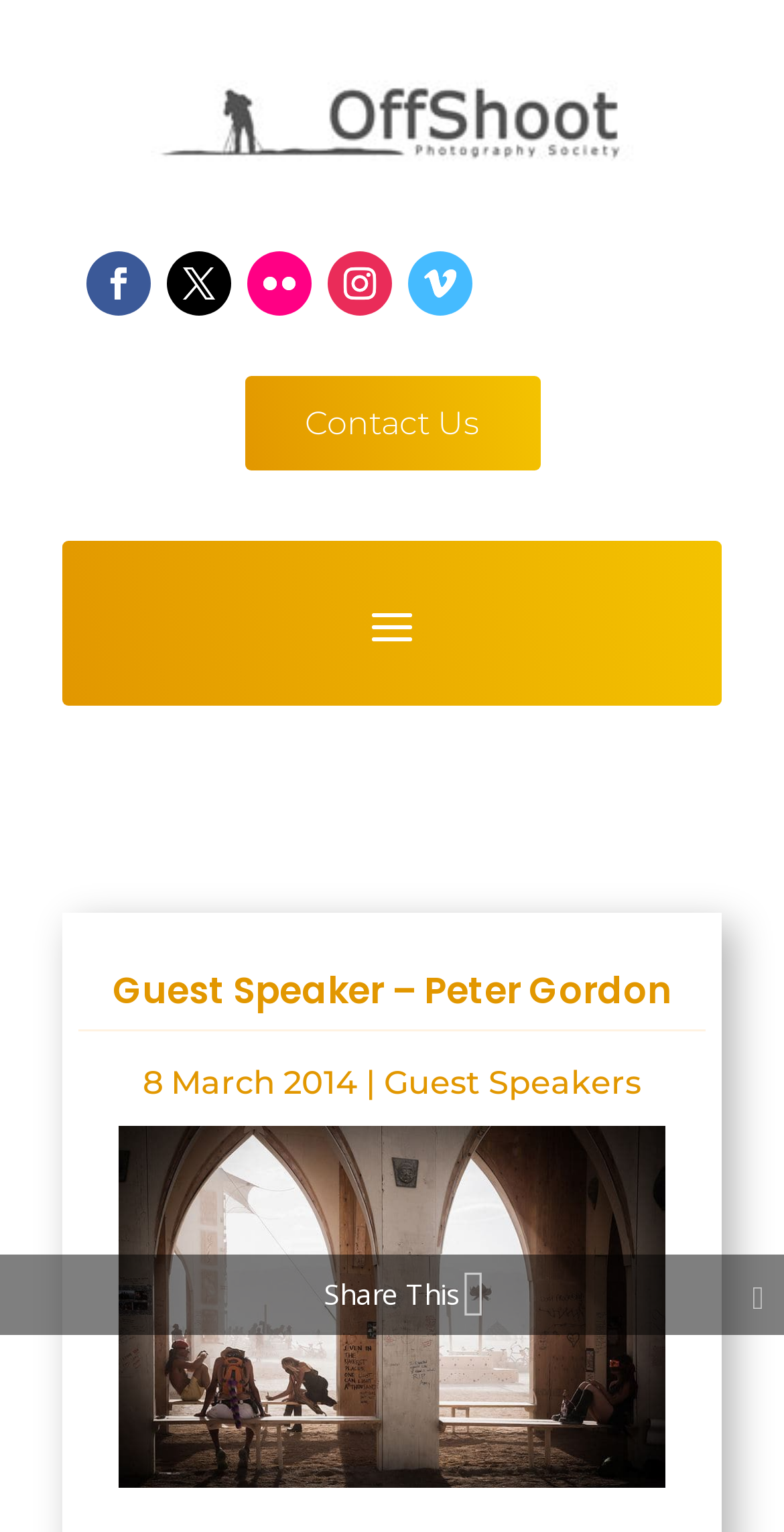Identify and extract the main heading from the webpage.

Guest Speaker – Peter Gordon